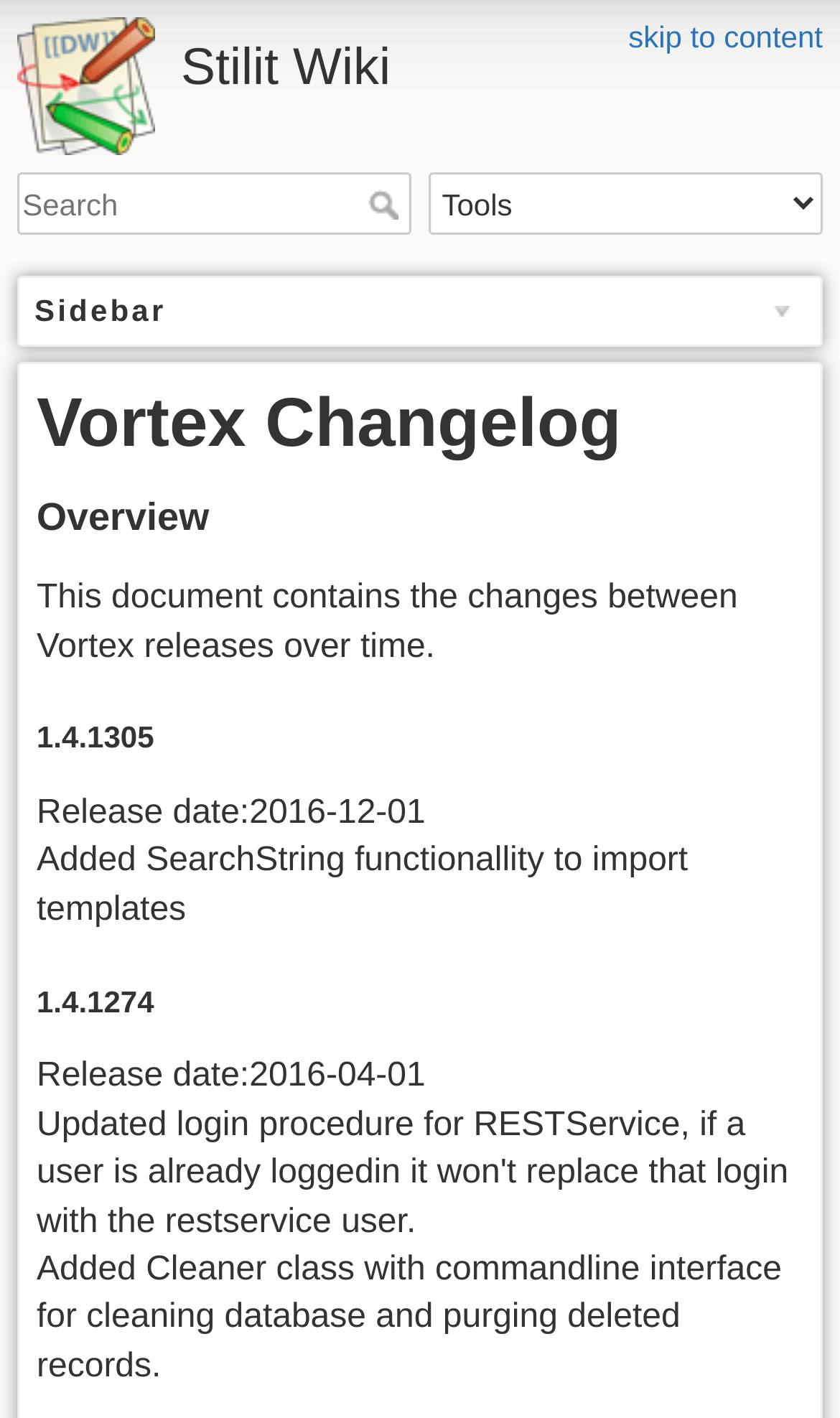What is the functionality added in Vortex 1.4.1305?
Provide a well-explained and detailed answer to the question.

The functionality added in Vortex 1.4.1305 can be found in the static text element with the text 'Added SearchString functionallity to import templates' which is located below the release date of Vortex 1.4.1305.